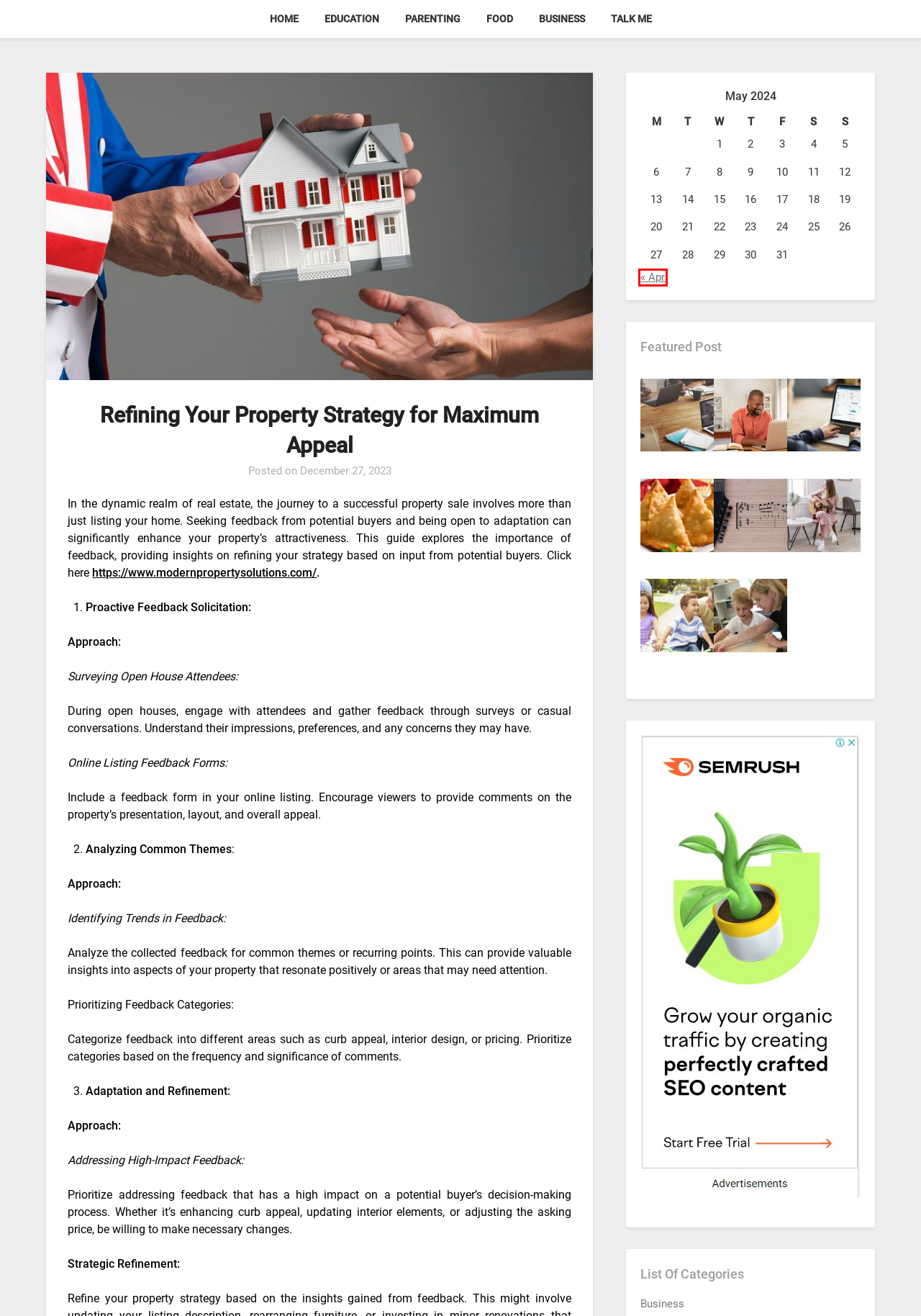With the provided screenshot showing a webpage and a red bounding box, determine which webpage description best fits the new page that appears after clicking the element inside the red box. Here are the options:
A. Precision Couverture – Outline of Different types of thoughts
B. We Buy Houses Massachusetts | Sell My House Fast Massachusetts | Cash For Houses
C. April 2024 – Precision Couverture
D. Business – Precision Couverture
E. Food – Precision Couverture
F. Guide To Guitar – Precision Couverture
G. Parenting – Precision Couverture
H. Education – Precision Couverture

C